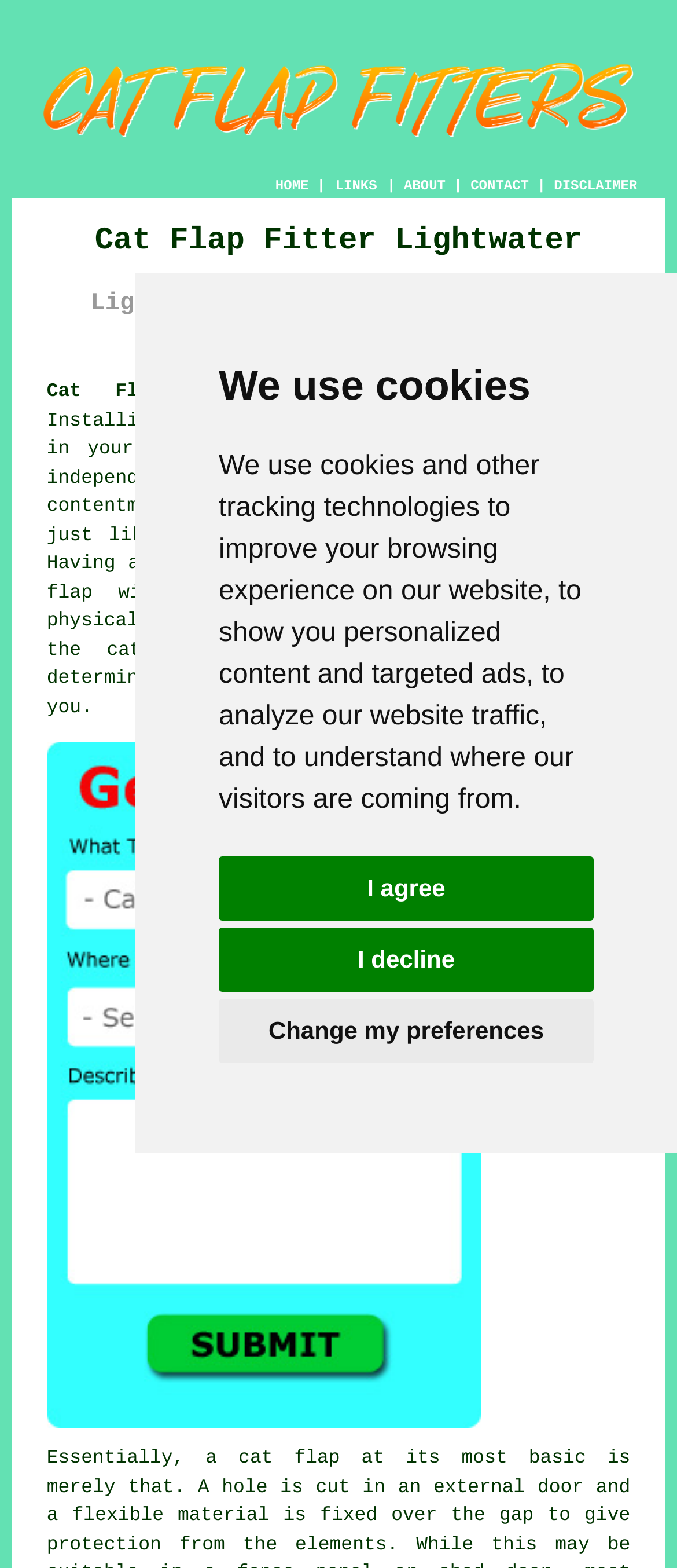From the details in the image, provide a thorough response to the question: What is the purpose of a cat flap?

According to the webpage content, the purpose of a cat flap is to give the cat independence, as indicated by the text 'allows your cat the independence that it needs to live a life of contentment'.